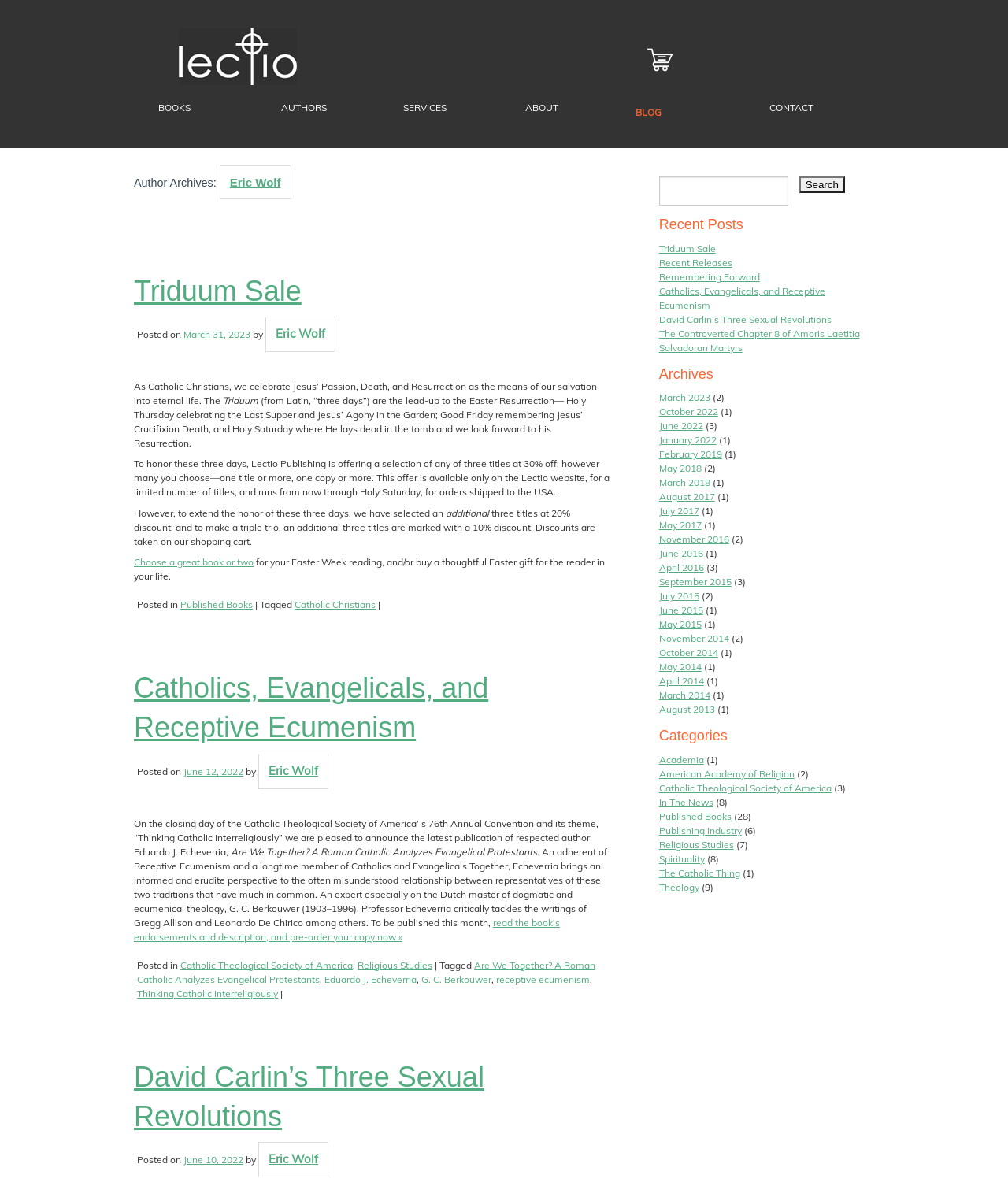Find and extract the text of the primary heading on the webpage.

Author Archives: Eric Wolf